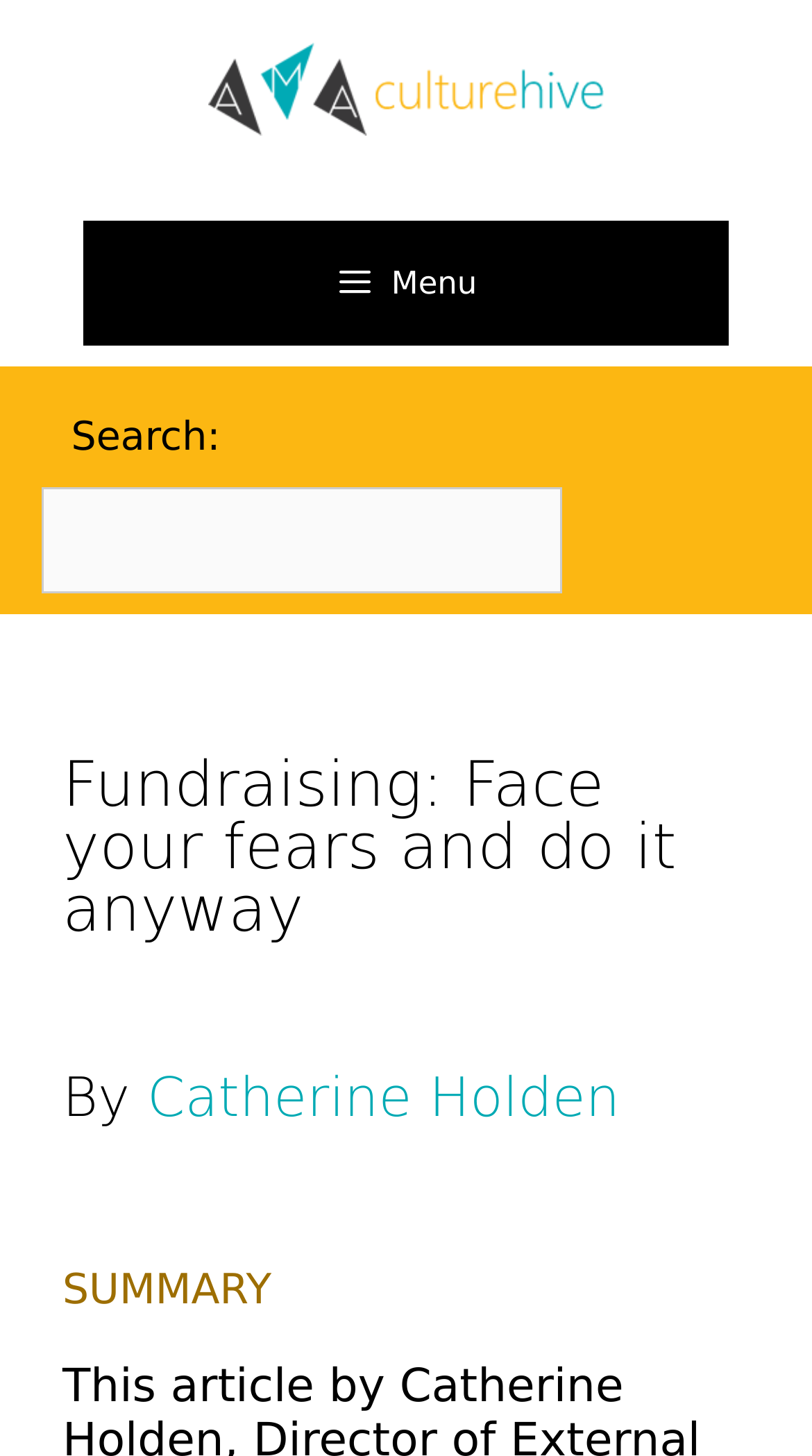Answer the question briefly using a single word or phrase: 
What is the purpose of the textbox?

Search